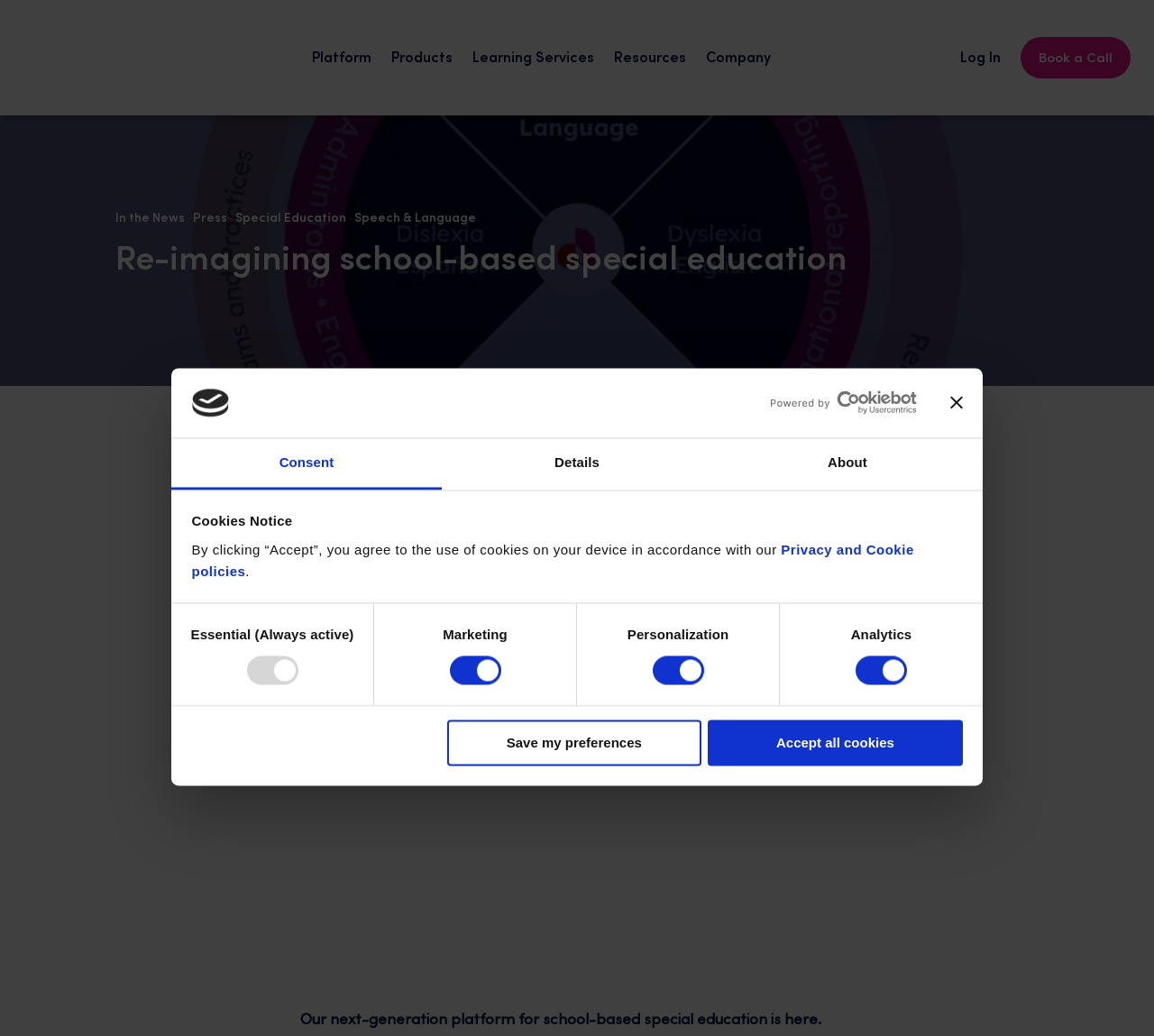Find the bounding box coordinates of the element you need to click on to perform this action: 'Click the 'Book a Call' link'. The coordinates should be represented by four float values between 0 and 1, in the format [left, top, right, bottom].

[0.885, 0.036, 0.98, 0.076]